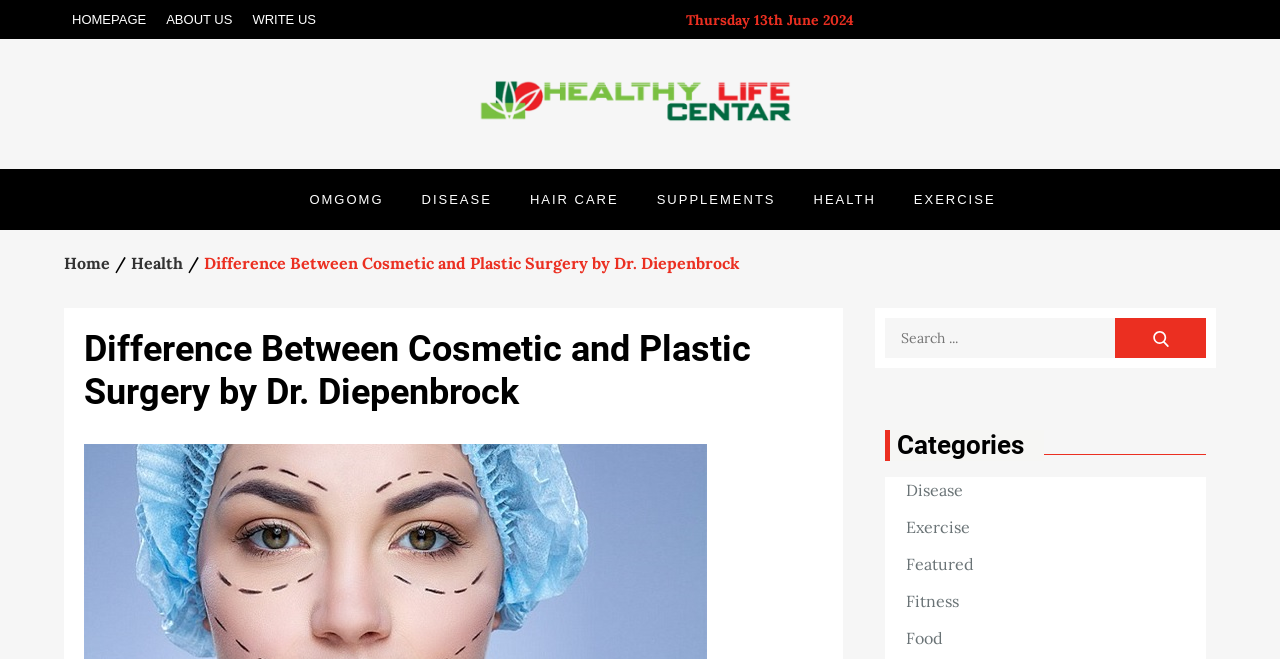Please determine the bounding box coordinates for the element that should be clicked to follow these instructions: "browse disease category".

[0.708, 0.724, 0.752, 0.765]